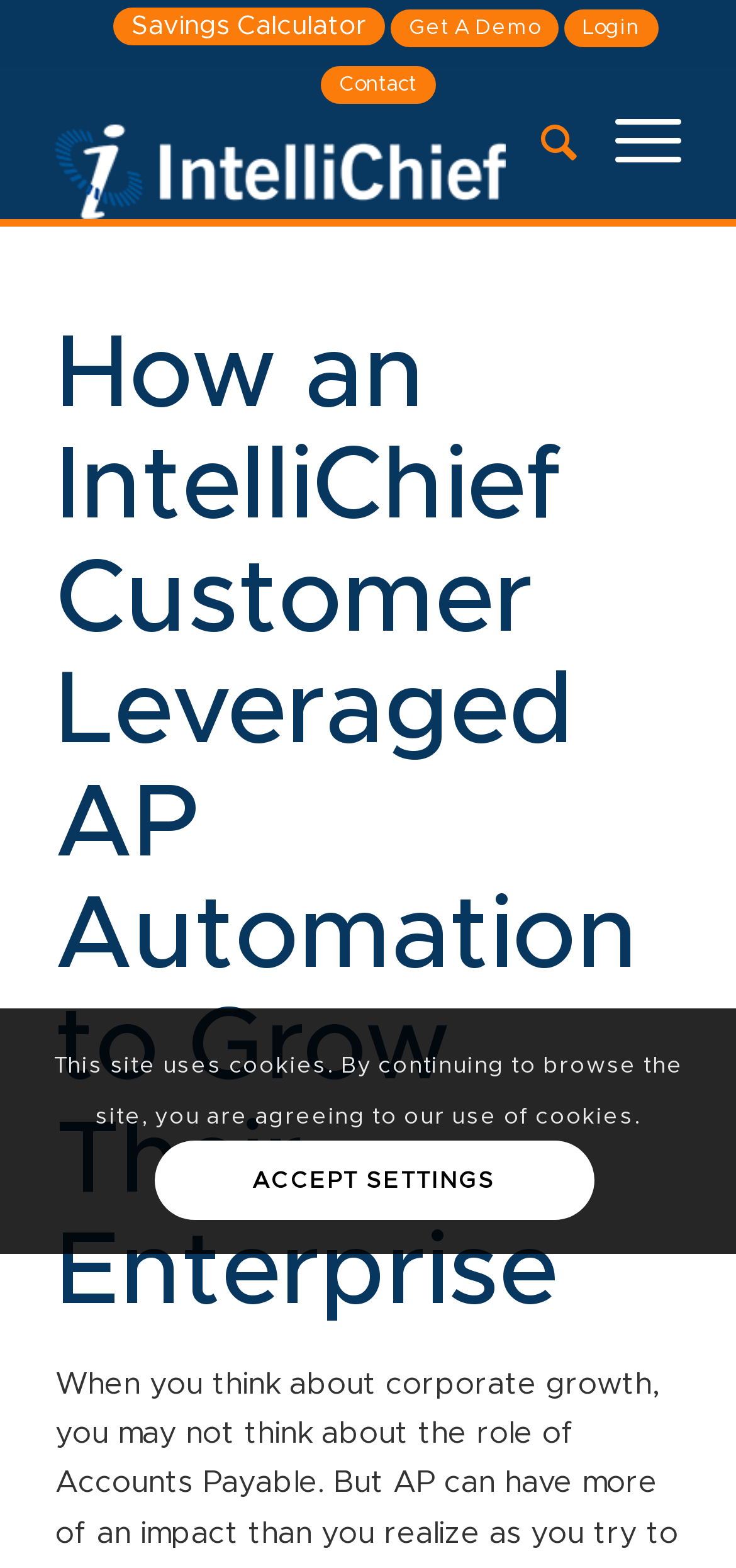Please answer the following question using a single word or phrase: 
What is the text of the link at the top left corner?

IntelliChief-Paperless-Process-Management